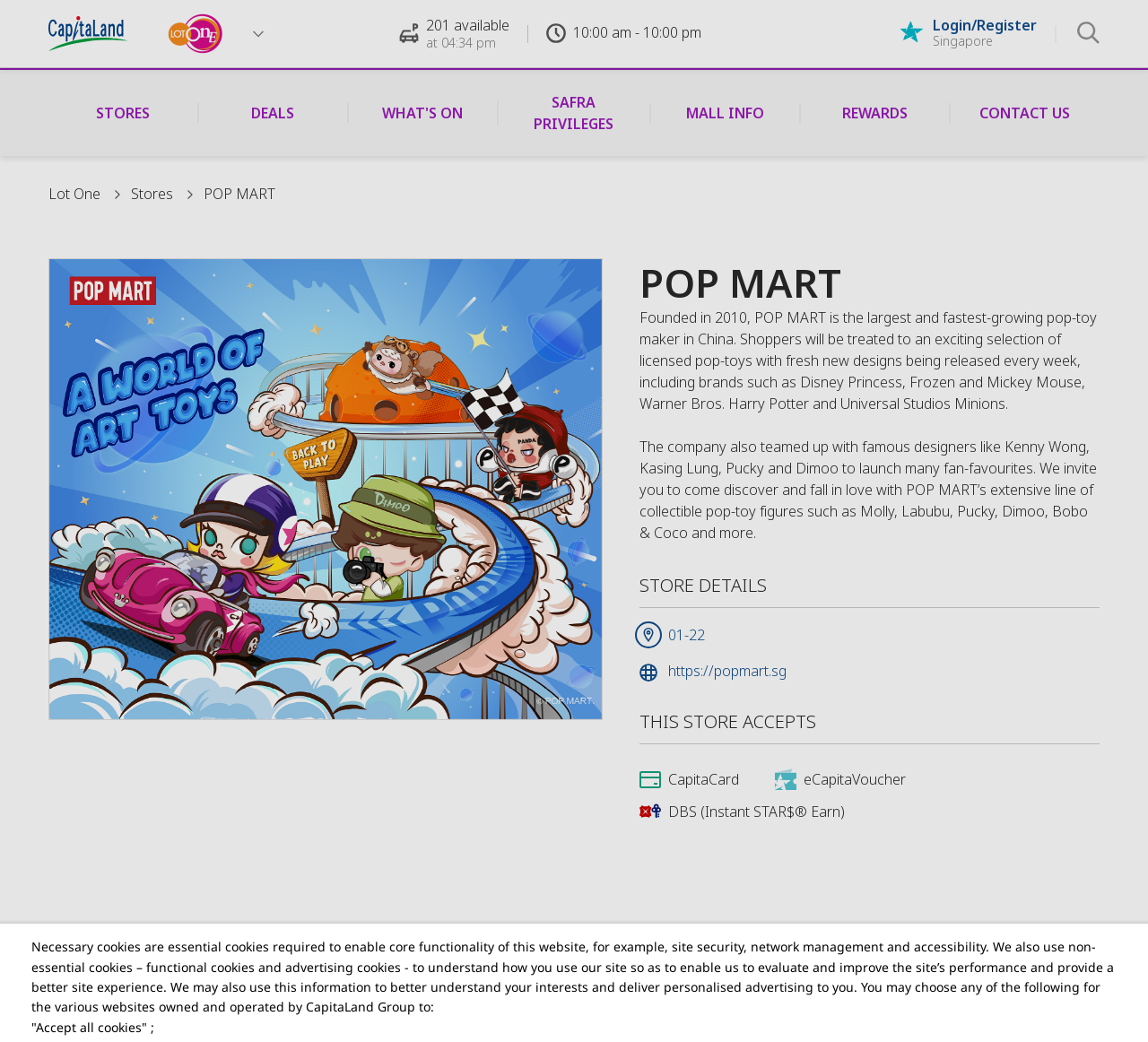Find the coordinates for the bounding box of the element with this description: "Contact Us".

[0.827, 0.077, 0.958, 0.139]